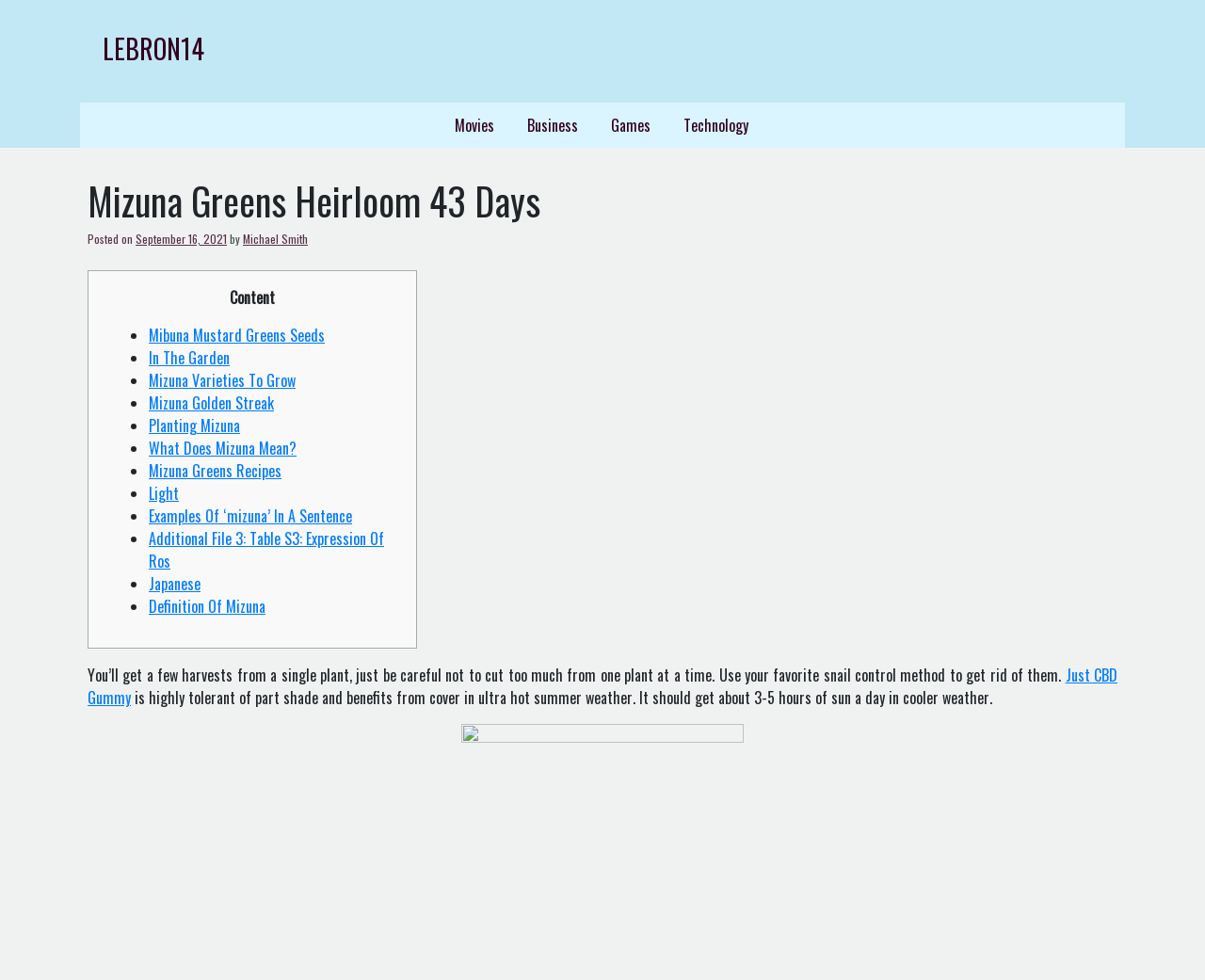Pinpoint the bounding box coordinates of the element that must be clicked to accomplish the following instruction: "View the post details on September 16, 2021". The coordinates should be in the format of four float numbers between 0 and 1, i.e., [left, top, right, bottom].

[0.112, 0.235, 0.188, 0.252]